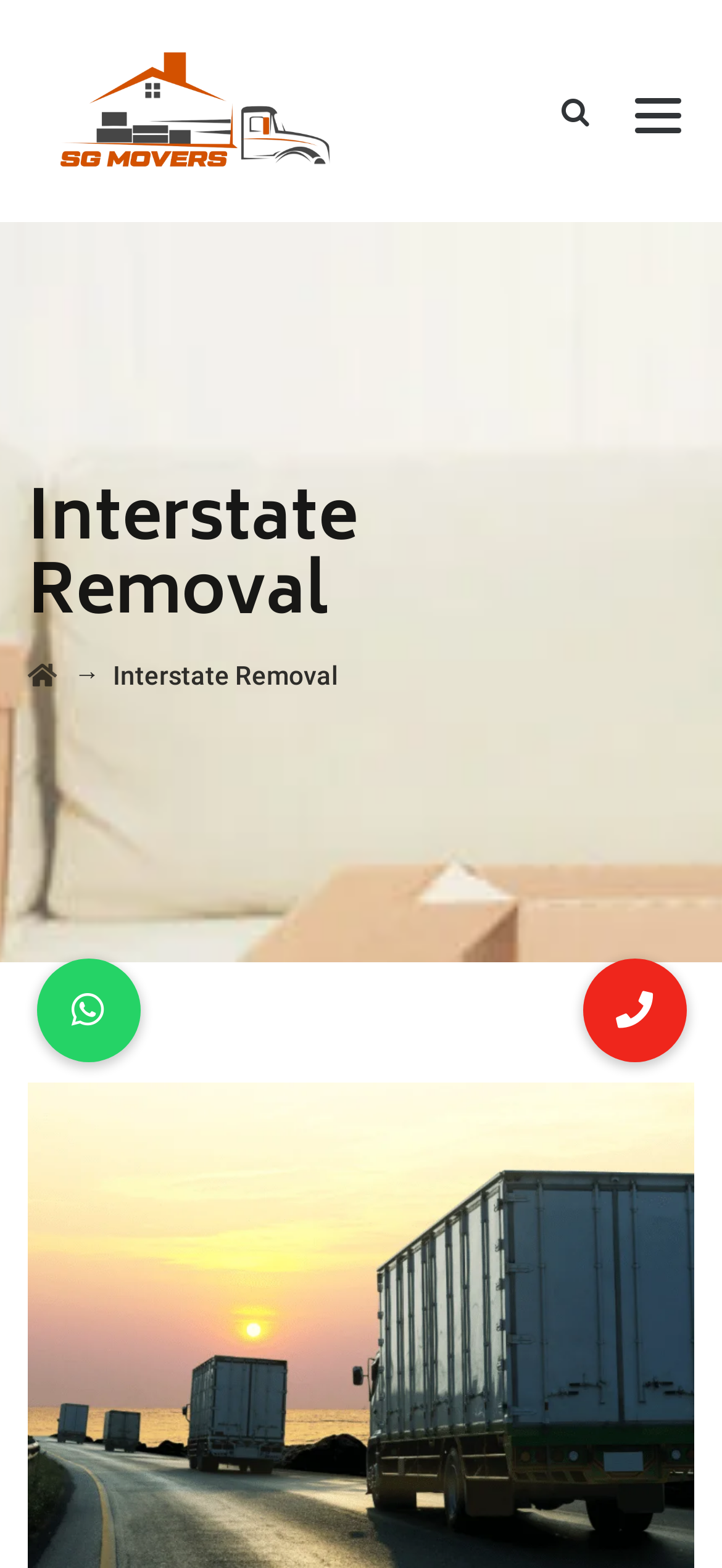Is there a WhatsApp chat option?
Using the picture, provide a one-word or short phrase answer.

Yes